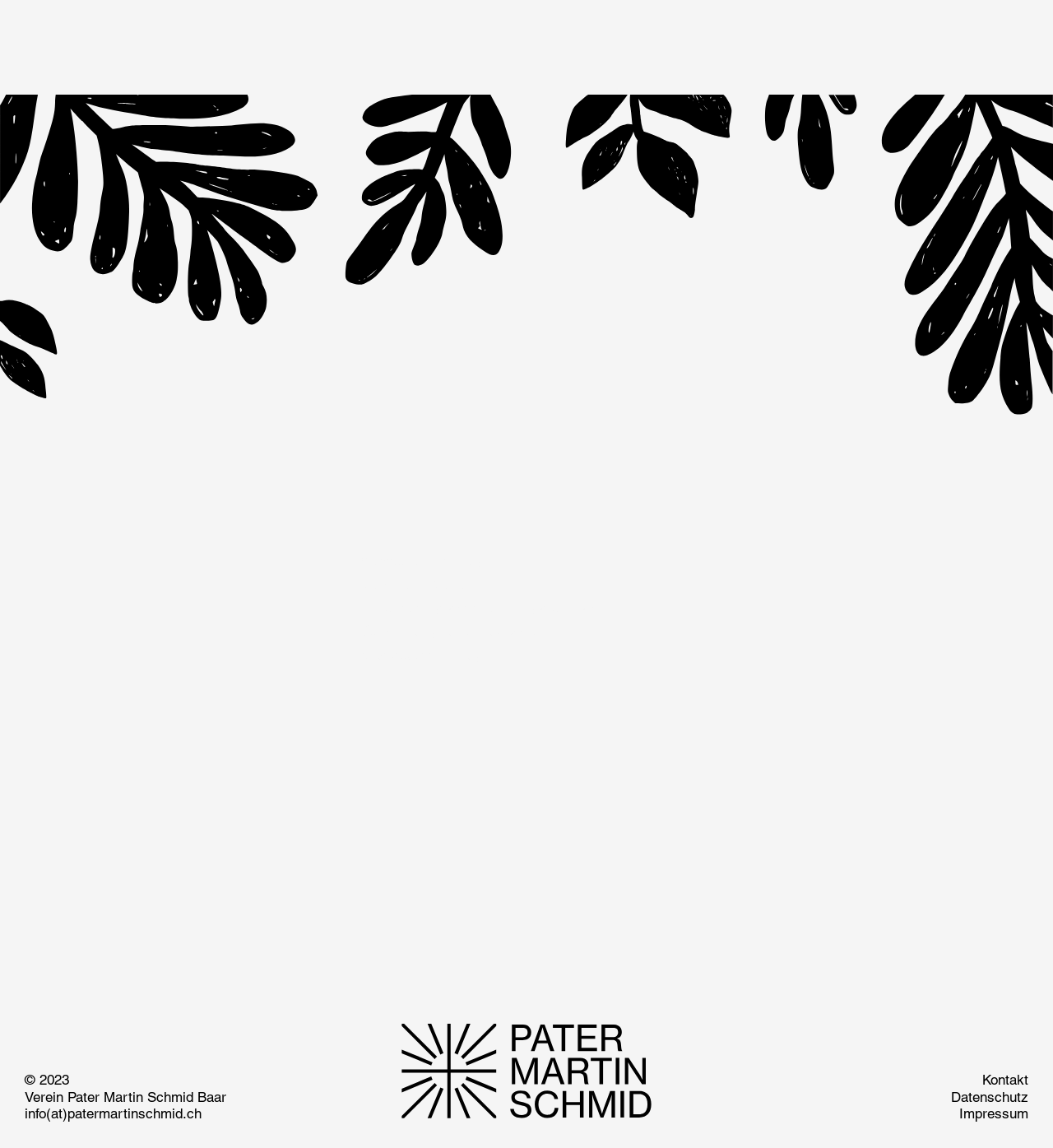What is the purpose of the 'Vermittlung für Schulklassen' section?
Using the visual information, respond with a single word or phrase.

School classes